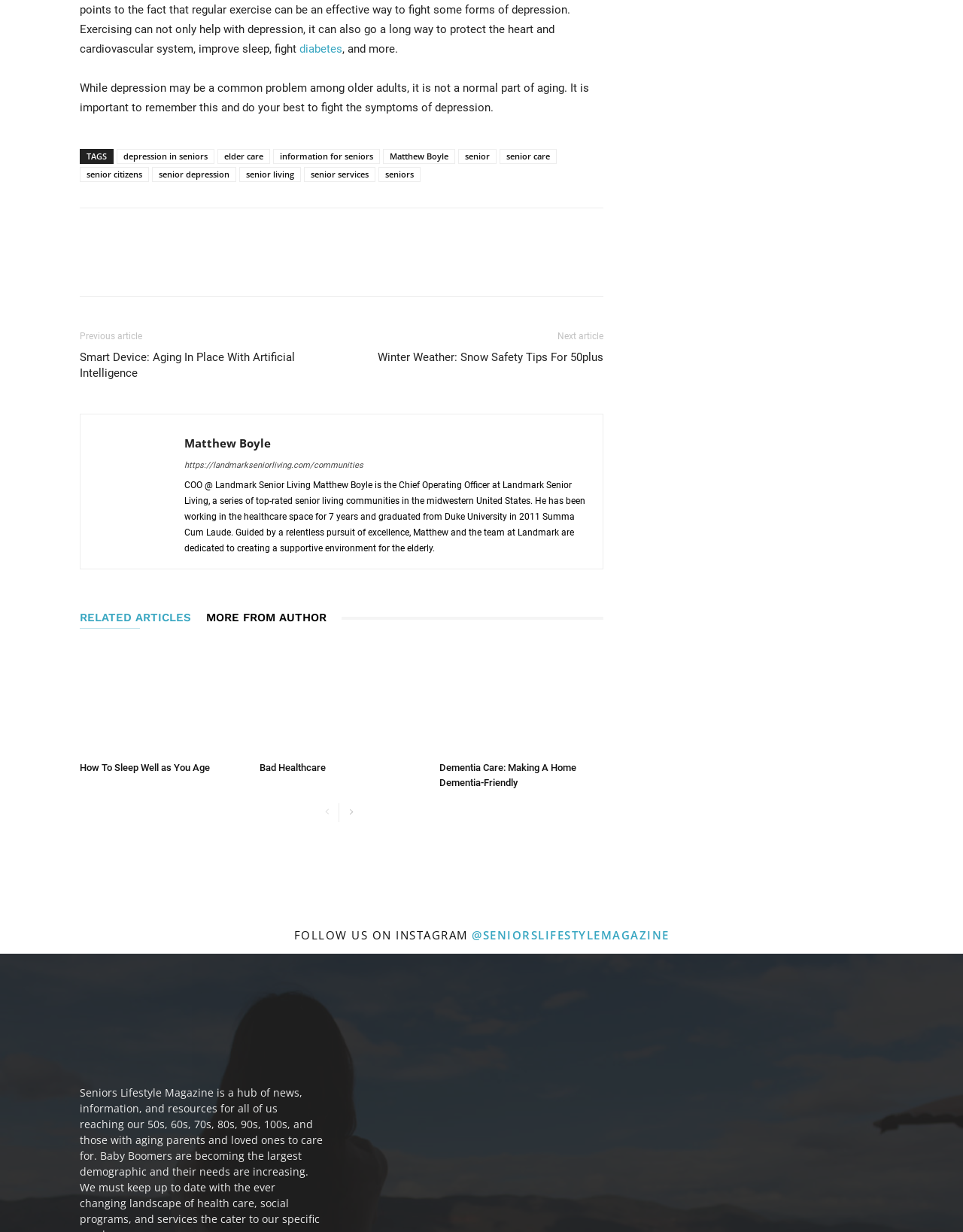By analyzing the image, answer the following question with a detailed response: What is the social media platform where the magazine can be followed?

The social media platform where the magazine can be followed is Instagram, as indicated by the heading 'FOLLOW US ON INSTAGRAM @SENIORSLIFESTYLEMAGAZINE'.